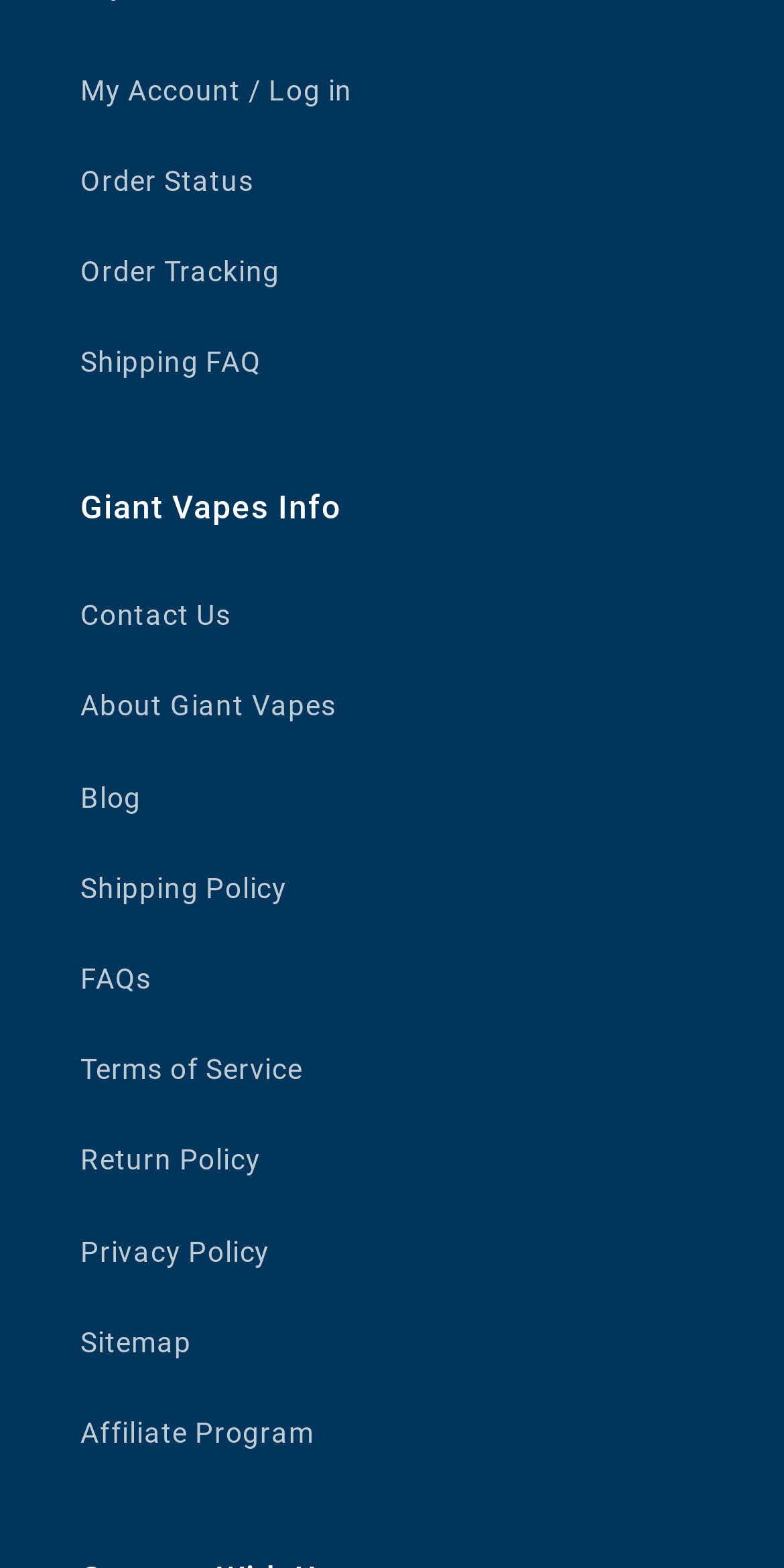What is the title of the section below the top navigation menu? Using the information from the screenshot, answer with a single word or phrase.

Giant Vapes Info